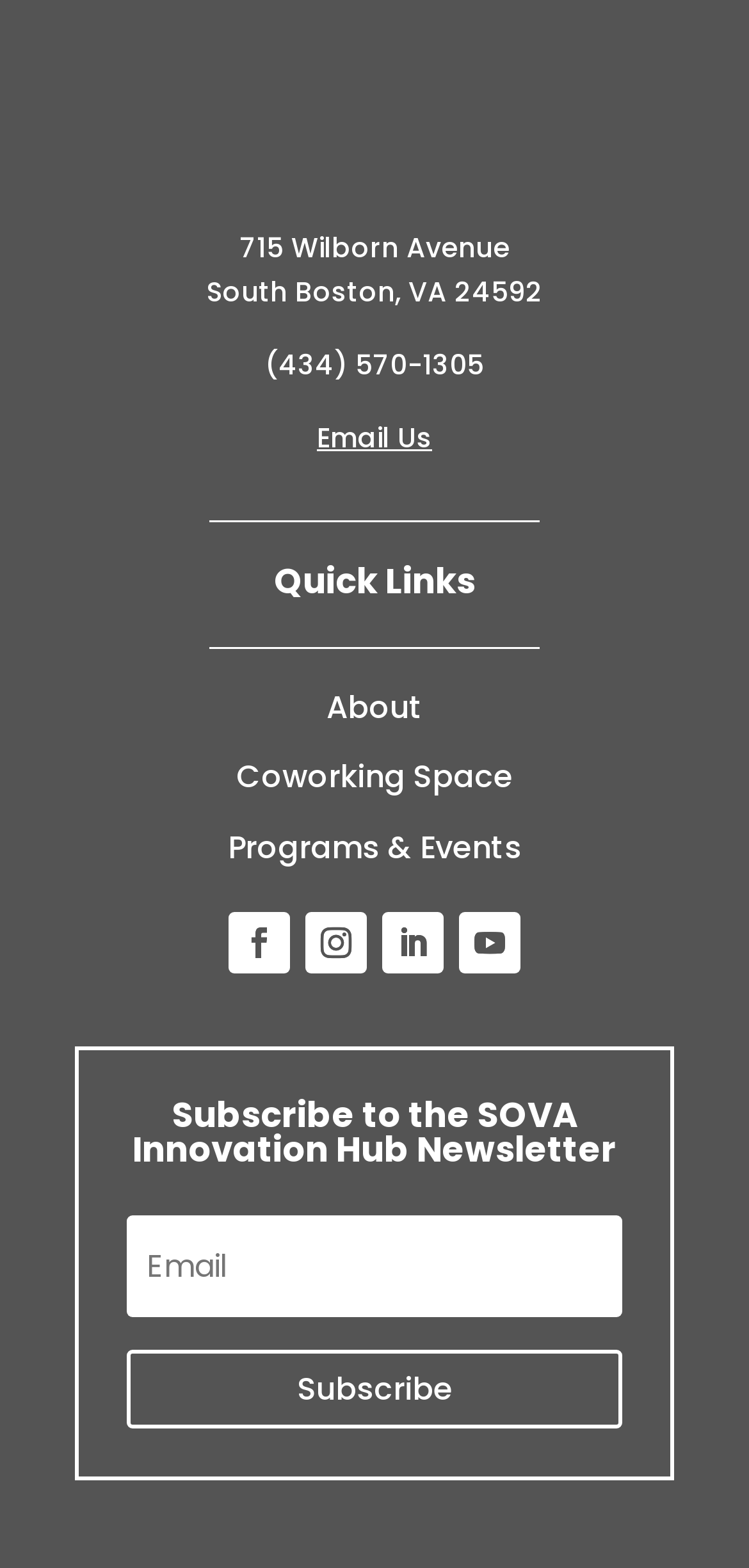Analyze the image and deliver a detailed answer to the question: What is the phone number of the SOVA Innovation Hub?

I found the phone number by looking at the static text element that contains the phone number in the format of area code and local number.